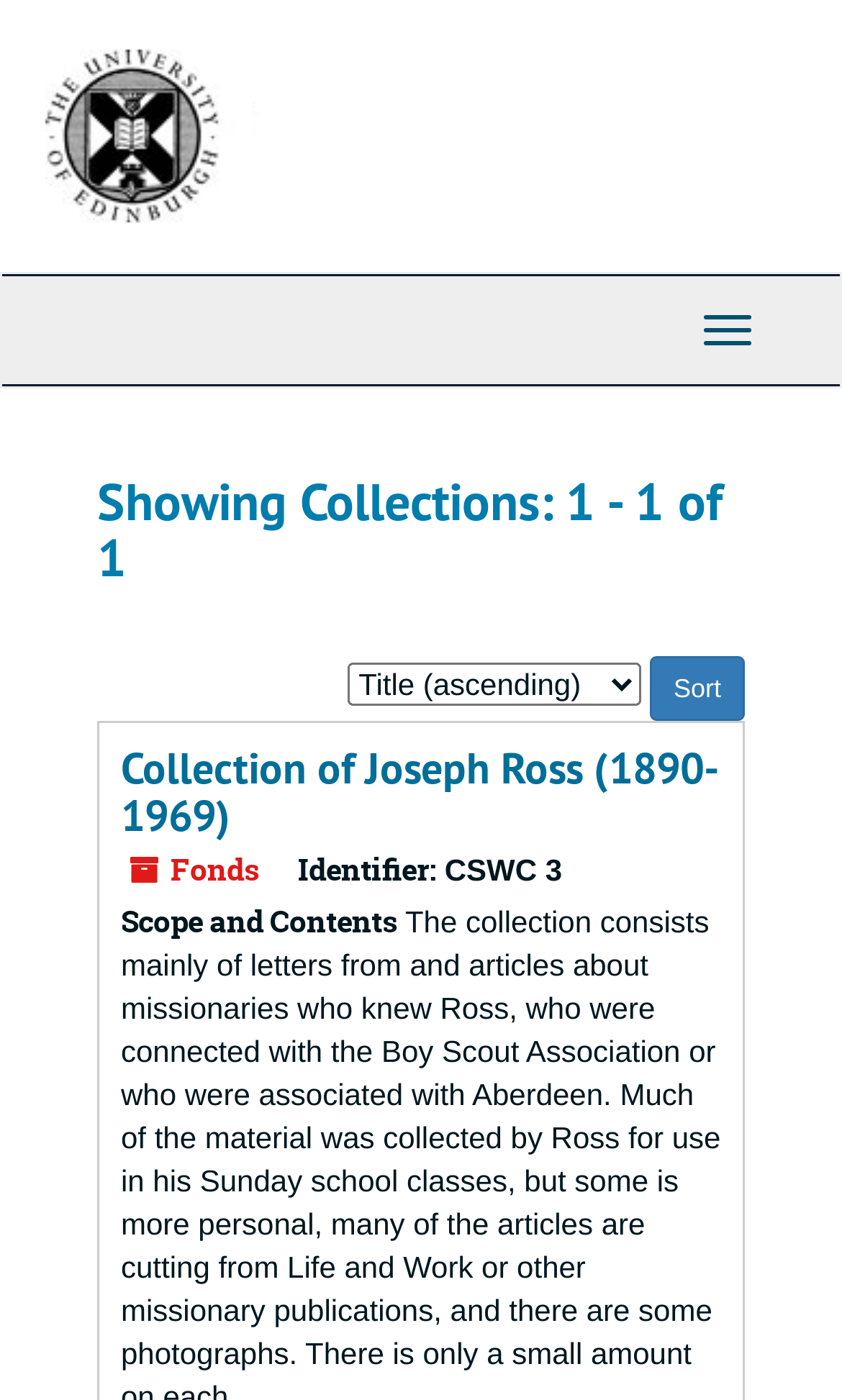Given the following UI element description: "Collection of Joseph Ross (1890-1969)", find the bounding box coordinates in the webpage screenshot.

[0.144, 0.528, 0.854, 0.602]